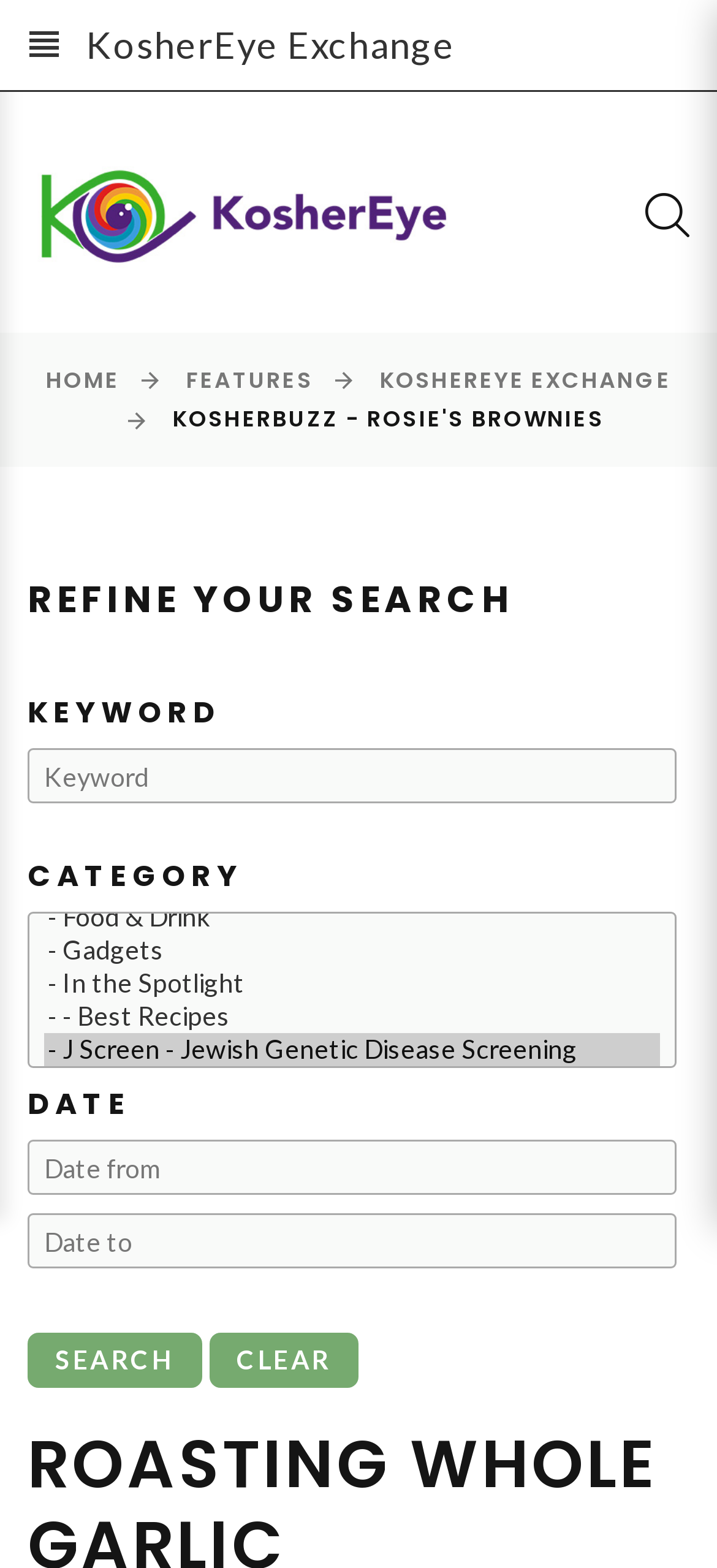Identify the bounding box for the UI element specified in this description: "placeholder="Date to"". The coordinates must be four float numbers between 0 and 1, formatted as [left, top, right, bottom].

[0.038, 0.774, 0.943, 0.809]